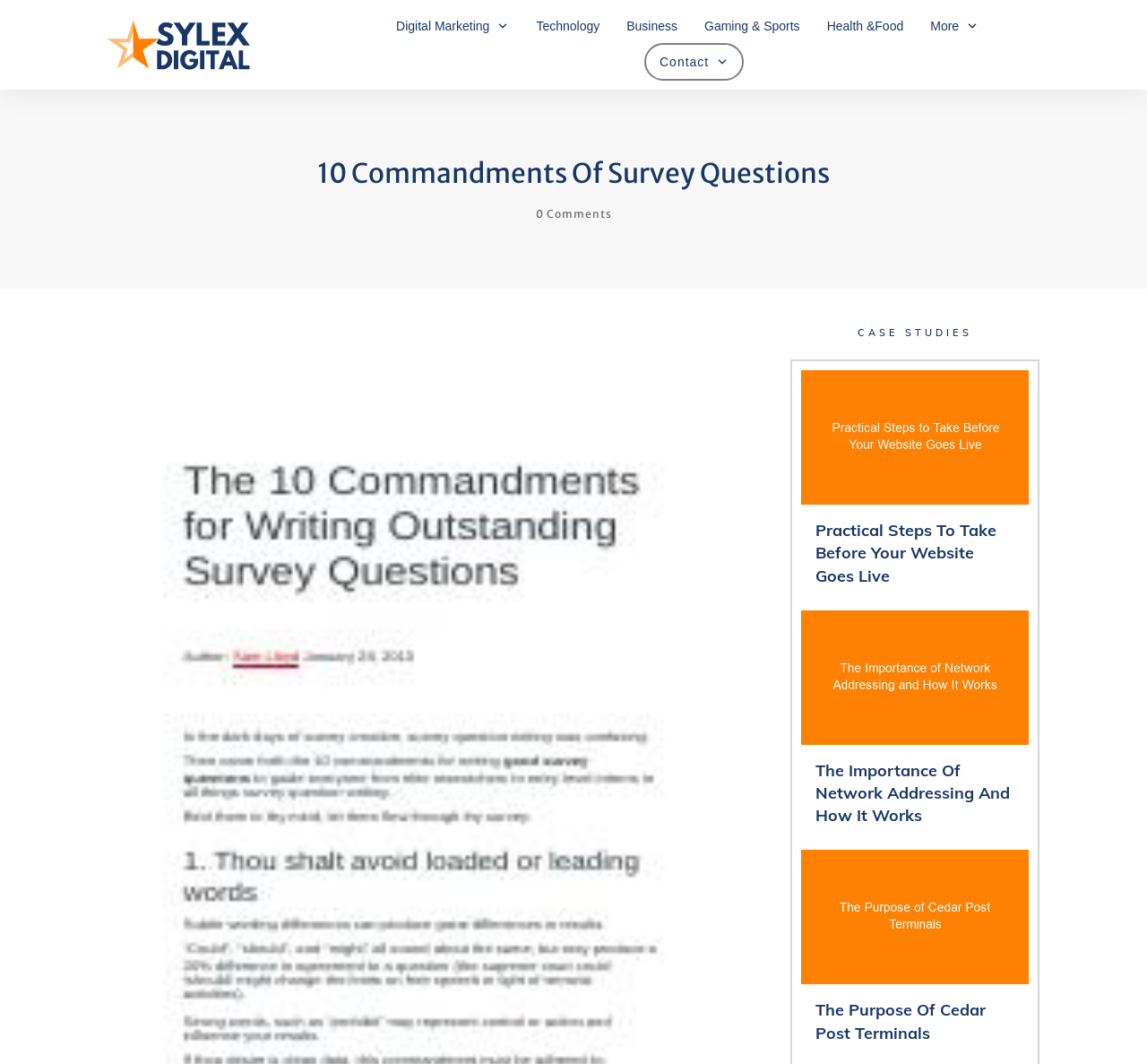What is the topic of the first article on the webpage?
Please use the image to provide a one-word or short phrase answer.

Website launch